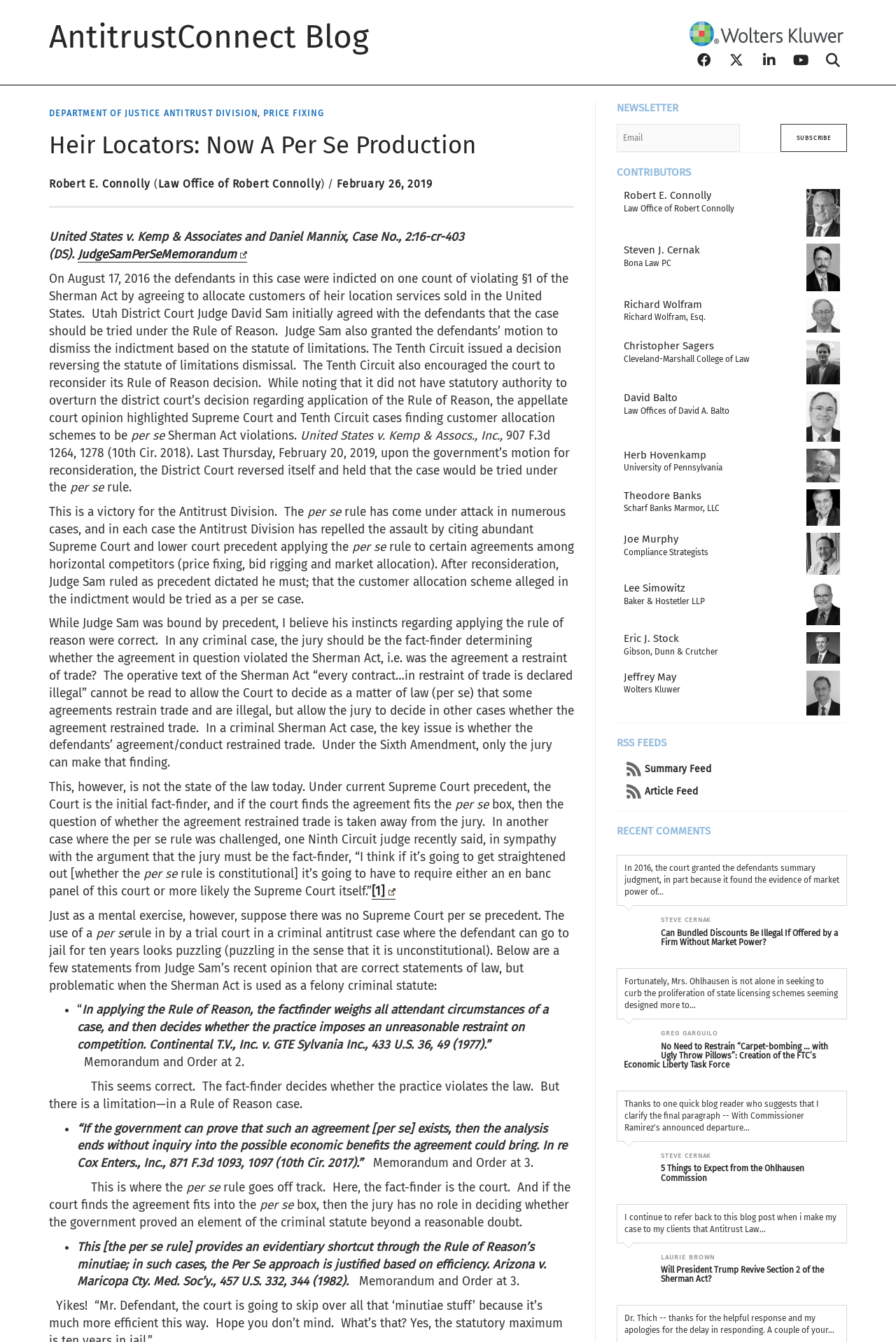Using the provided element description, identify the bounding box coordinates as (top-left x, top-left y, bottom-right x, bottom-right y). Ensure all values are between 0 and 1. Description: Baker & Hostetler LLP

[0.696, 0.444, 0.787, 0.452]